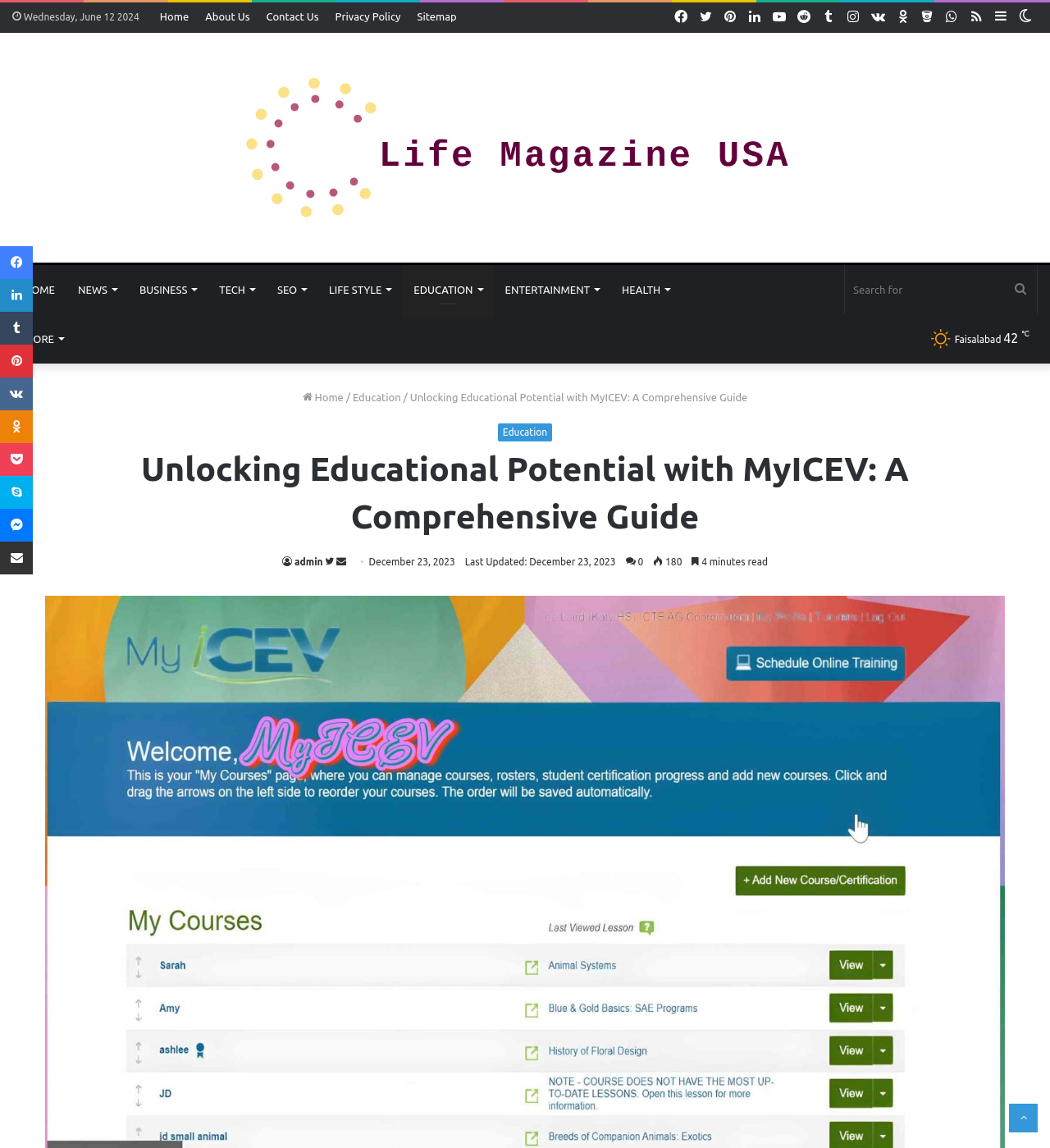What is the temperature in Faisalabad?
Using the image, provide a detailed and thorough answer to the question.

The temperature in Faisalabad can be found in the 'Clear Sky' section, where it is displayed as '42°C'.